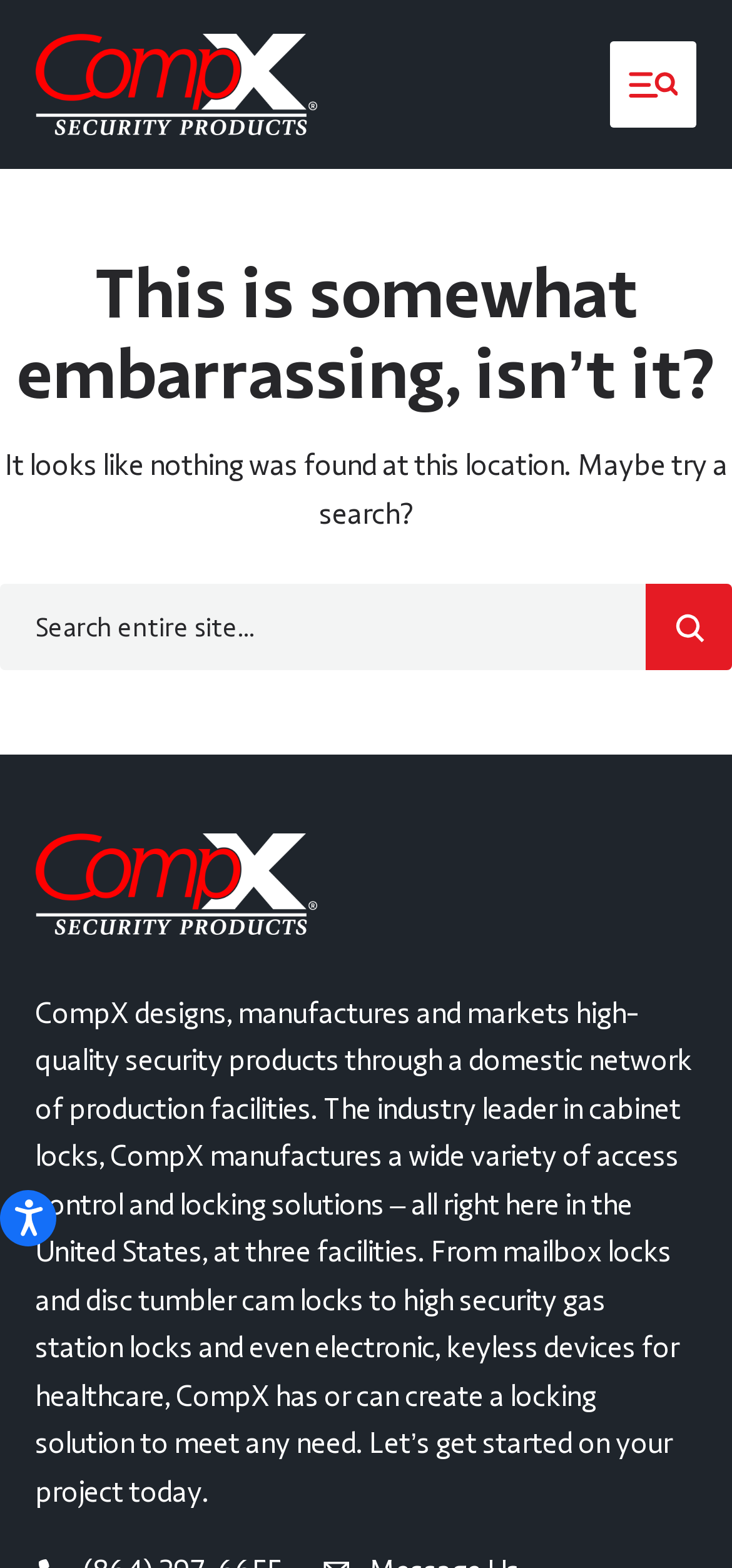How many production facilities does CompX have?
Please utilize the information in the image to give a detailed response to the question.

The webpage content states that CompX has three facilities in the United States where it manufactures its security products.